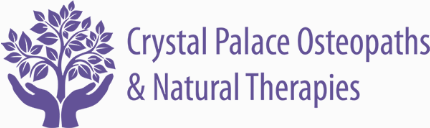What do the hands cradling the tree base represent?
Please provide a detailed answer to the question.

The caption explains that the hands gently cradling the base of the tree represent care and support, which is a key aspect of the practice's approach to well-being.